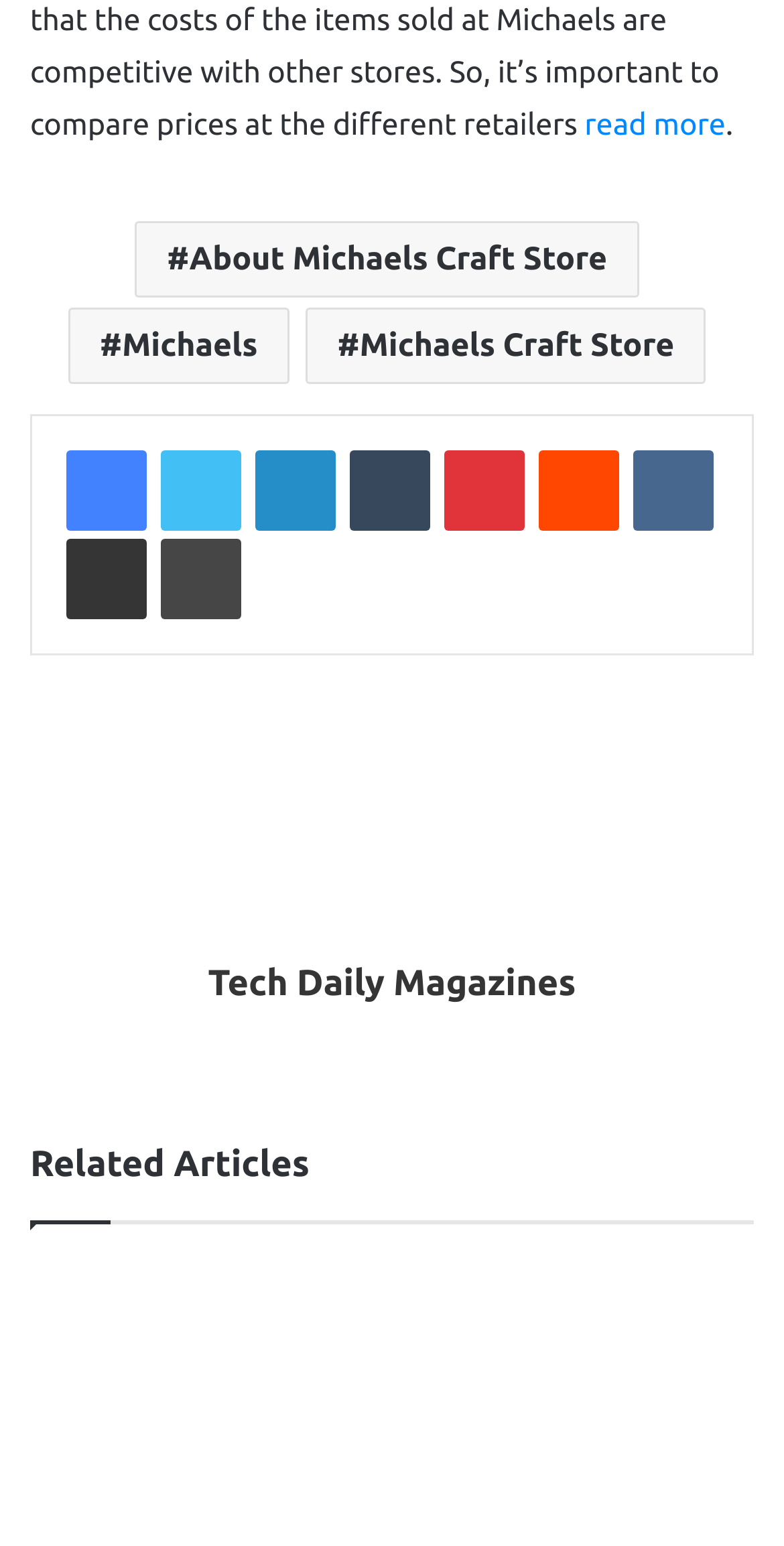Can you pinpoint the bounding box coordinates for the clickable element required for this instruction: "view Tech Daily Magazines"? The coordinates should be four float numbers between 0 and 1, i.e., [left, top, right, bottom].

[0.265, 0.623, 0.735, 0.649]